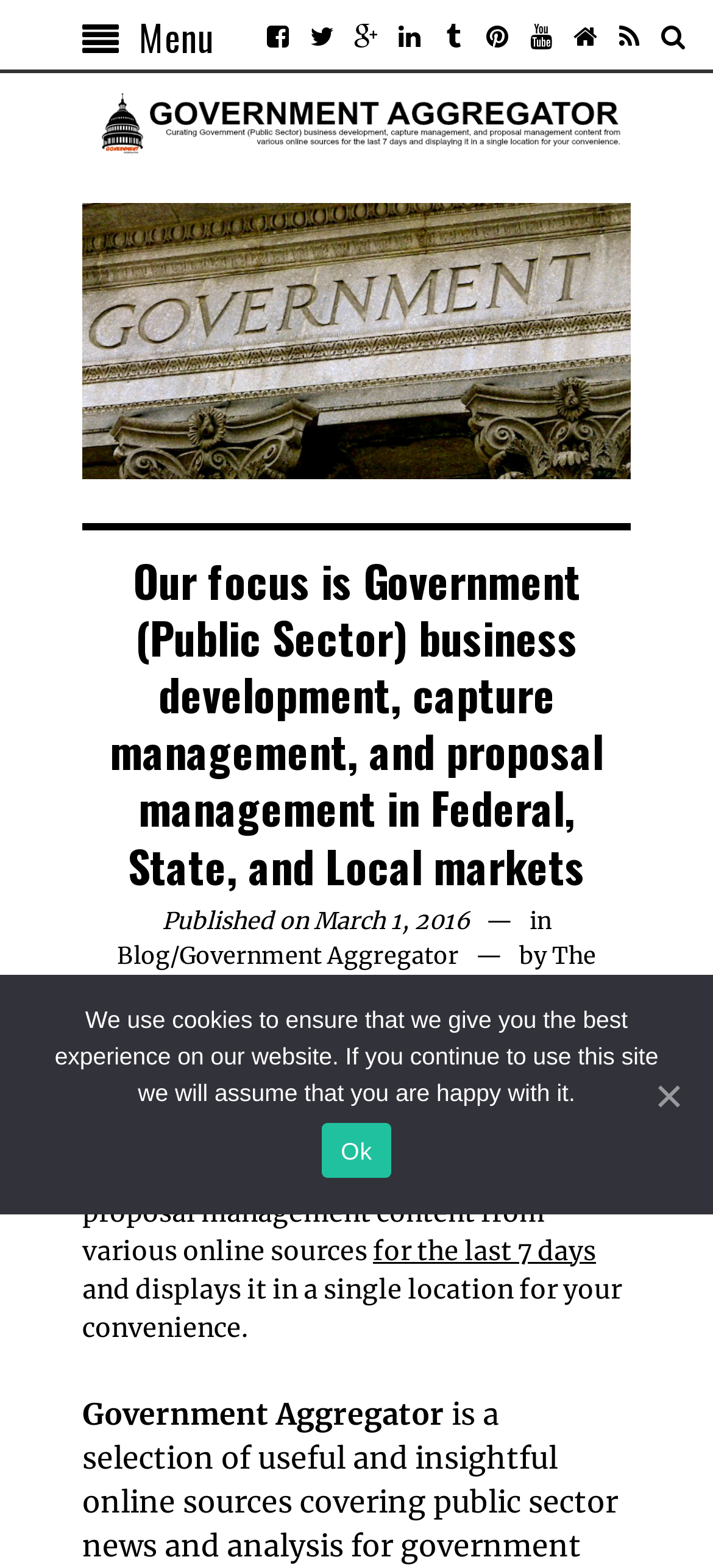How many social media links are there?
Based on the screenshot, answer the question with a single word or phrase.

9